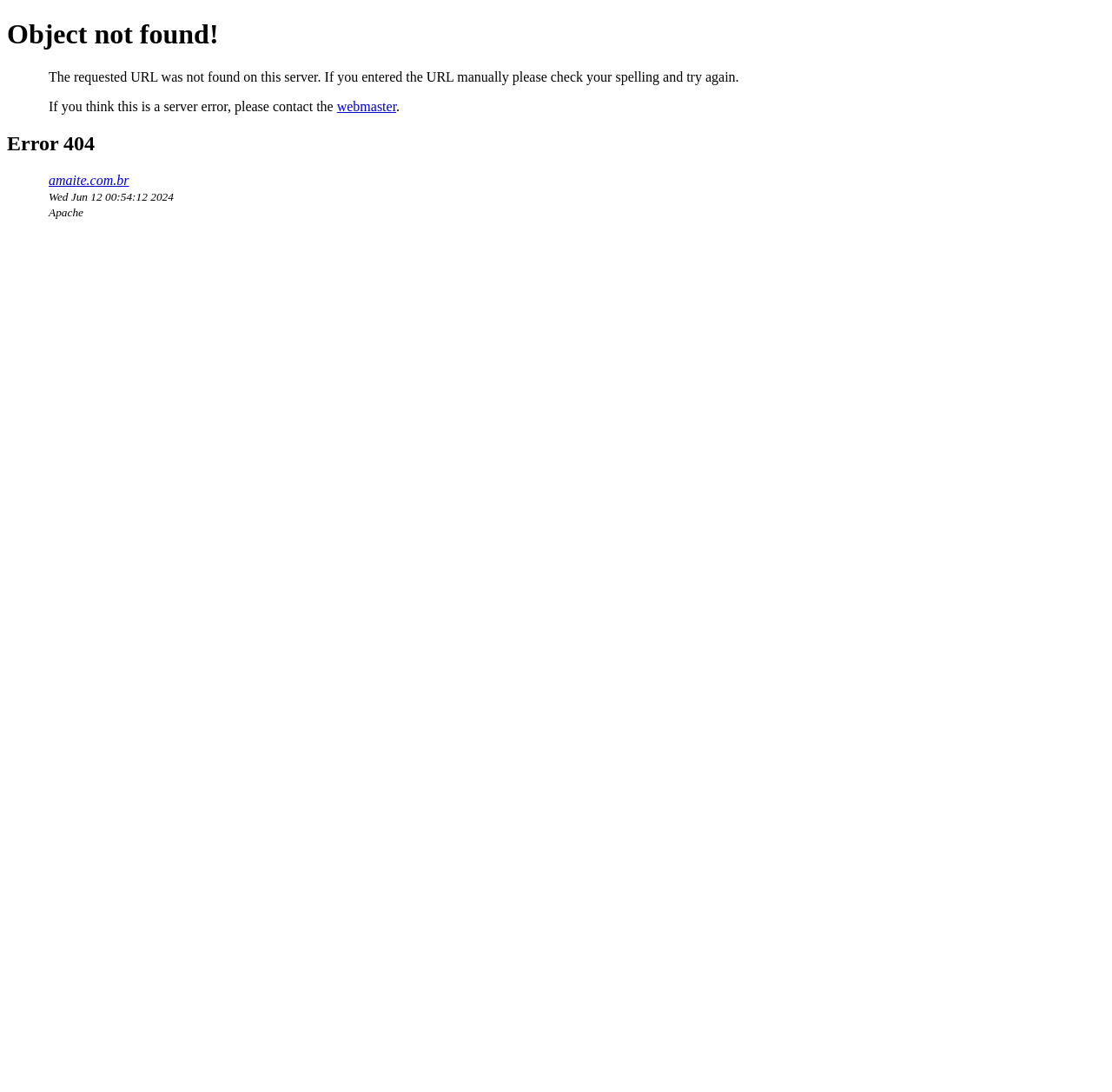Respond with a single word or phrase to the following question:
What is the domain name of the website?

amaite.com.br